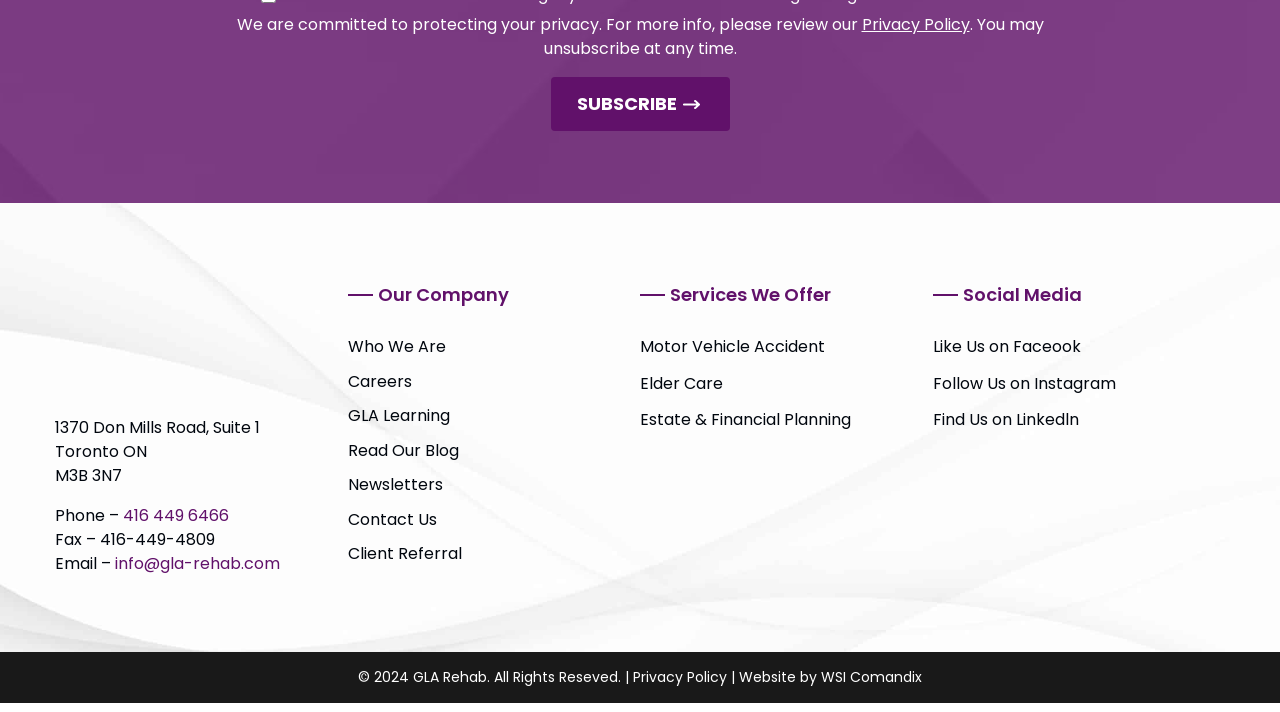Please identify the bounding box coordinates of the element's region that should be clicked to execute the following instruction: "Email info@gla-rehab.com". The bounding box coordinates must be four float numbers between 0 and 1, i.e., [left, top, right, bottom].

[0.09, 0.788, 0.219, 0.82]